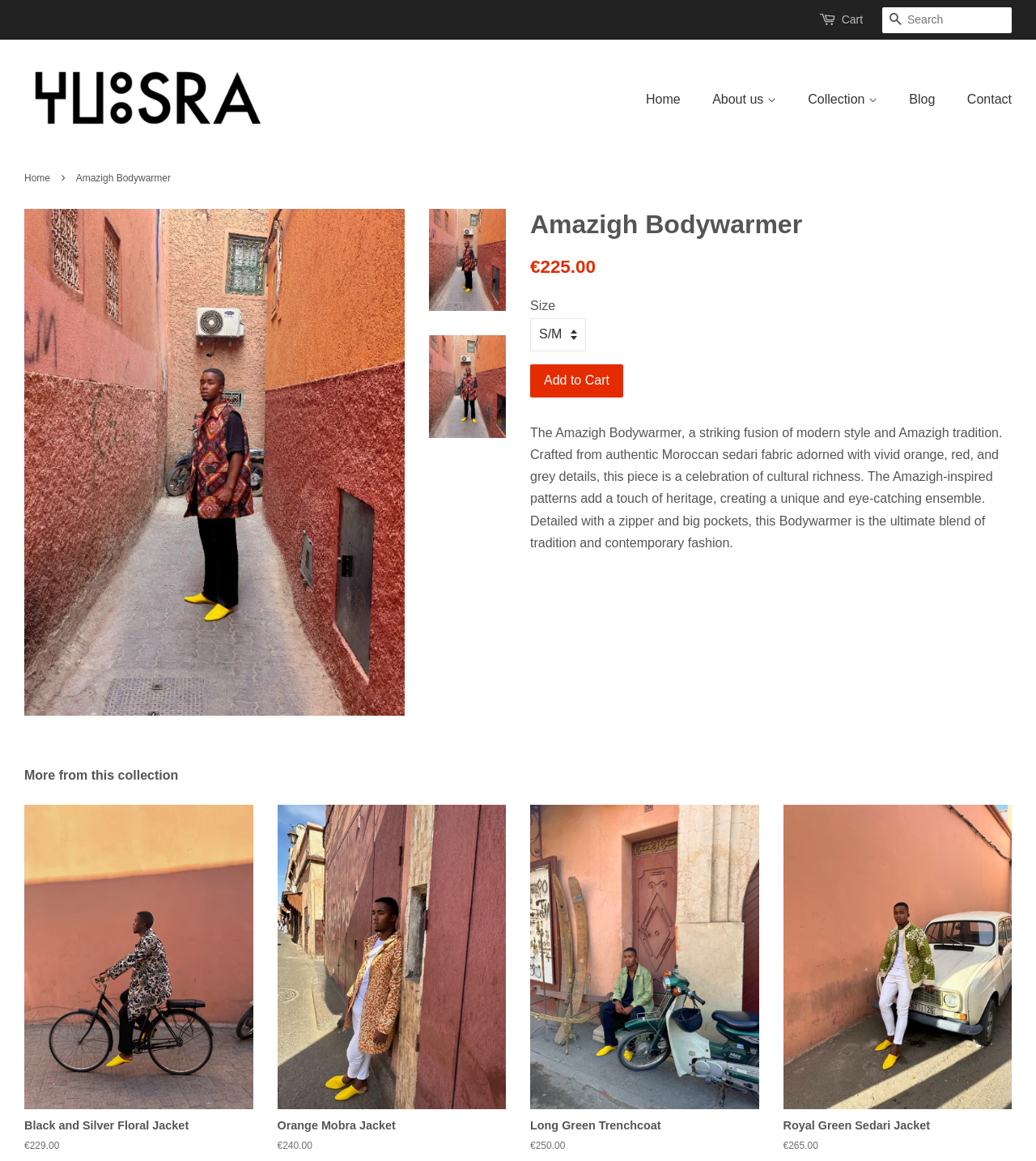What is the price of the Amazigh Bodywarmer?
Answer the question in as much detail as possible.

I found the answer by looking at the static text element with the text '€225.00' which is located near the 'Regular price' text, indicating that it is the price of the product.